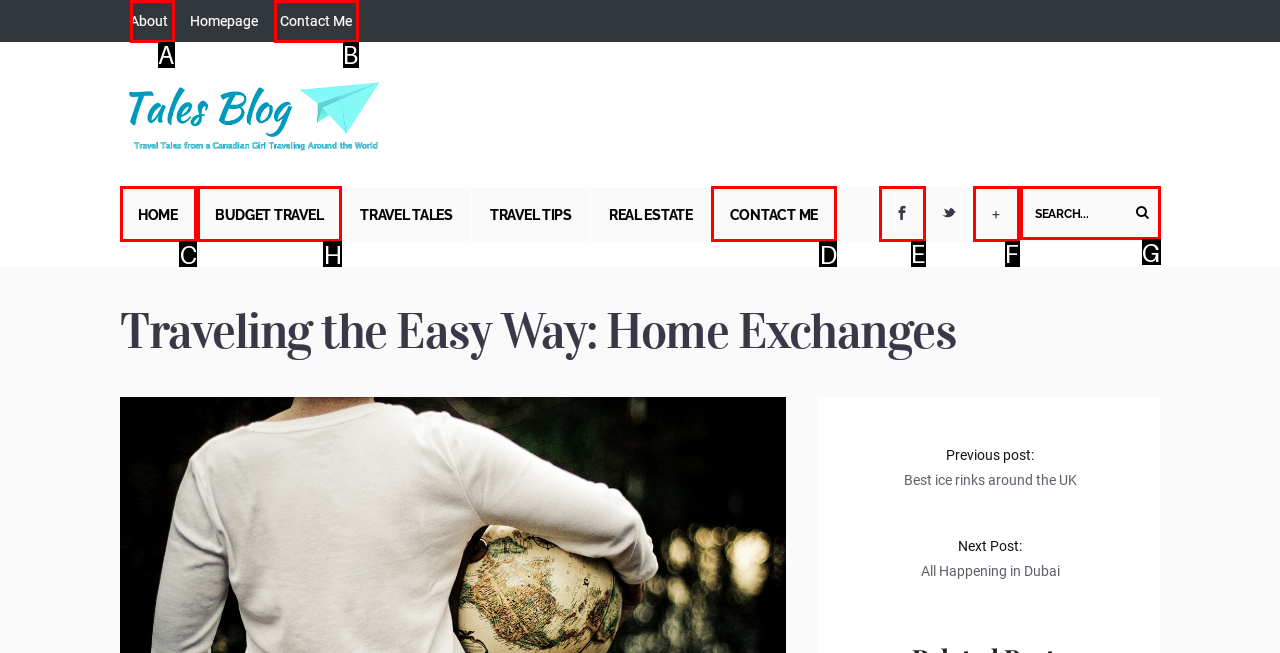Out of the given choices, which letter corresponds to the UI element required to view budget travel page? Answer with the letter.

H